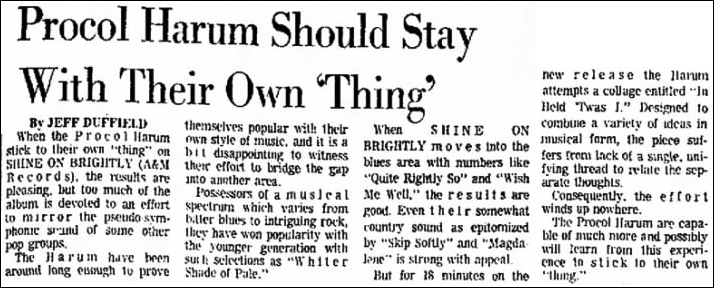Please provide a one-word or short phrase answer to the question:
What is the name of Procol Harum's latest album?

Shine On Brightly